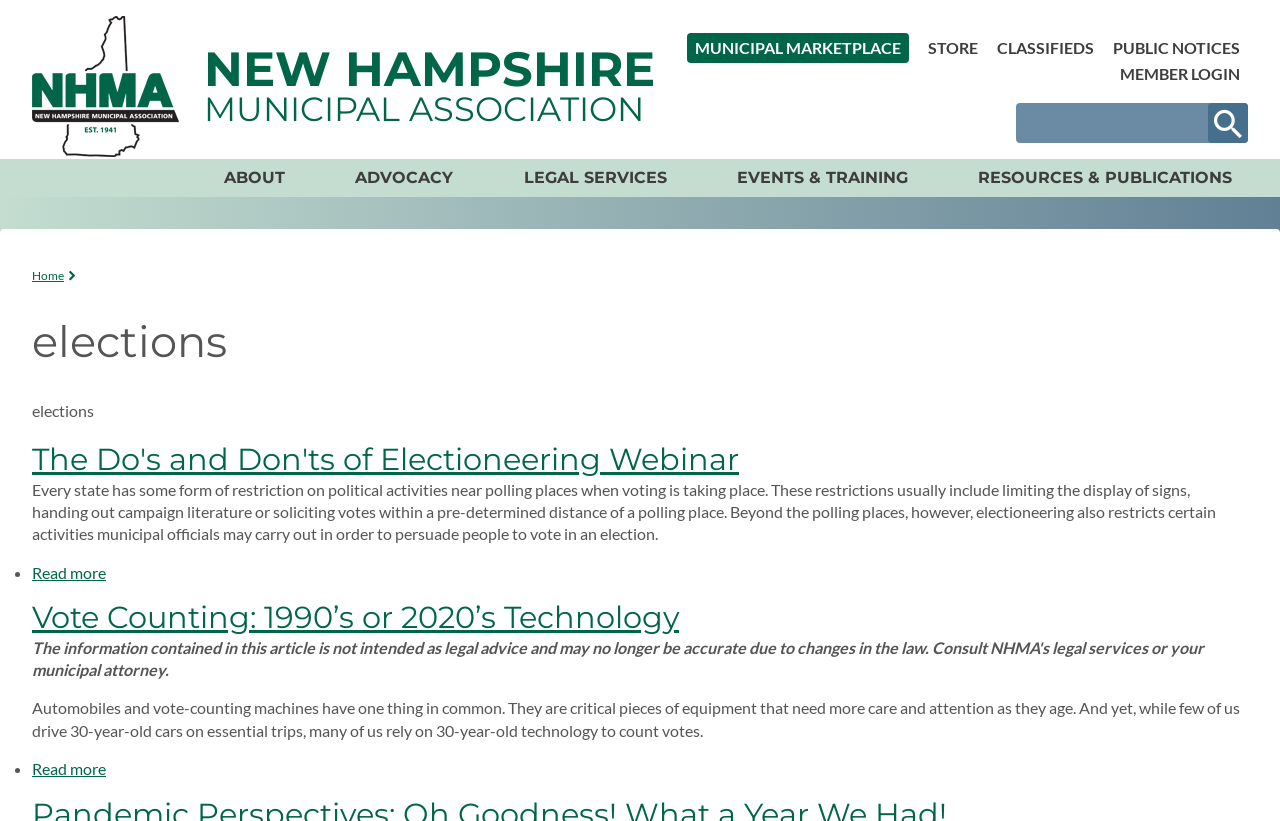What is the purpose of the search form?
Provide an in-depth answer to the question, covering all aspects.

I found the search form with a textbox and a search button, which suggests that it is used to search the website for specific content.